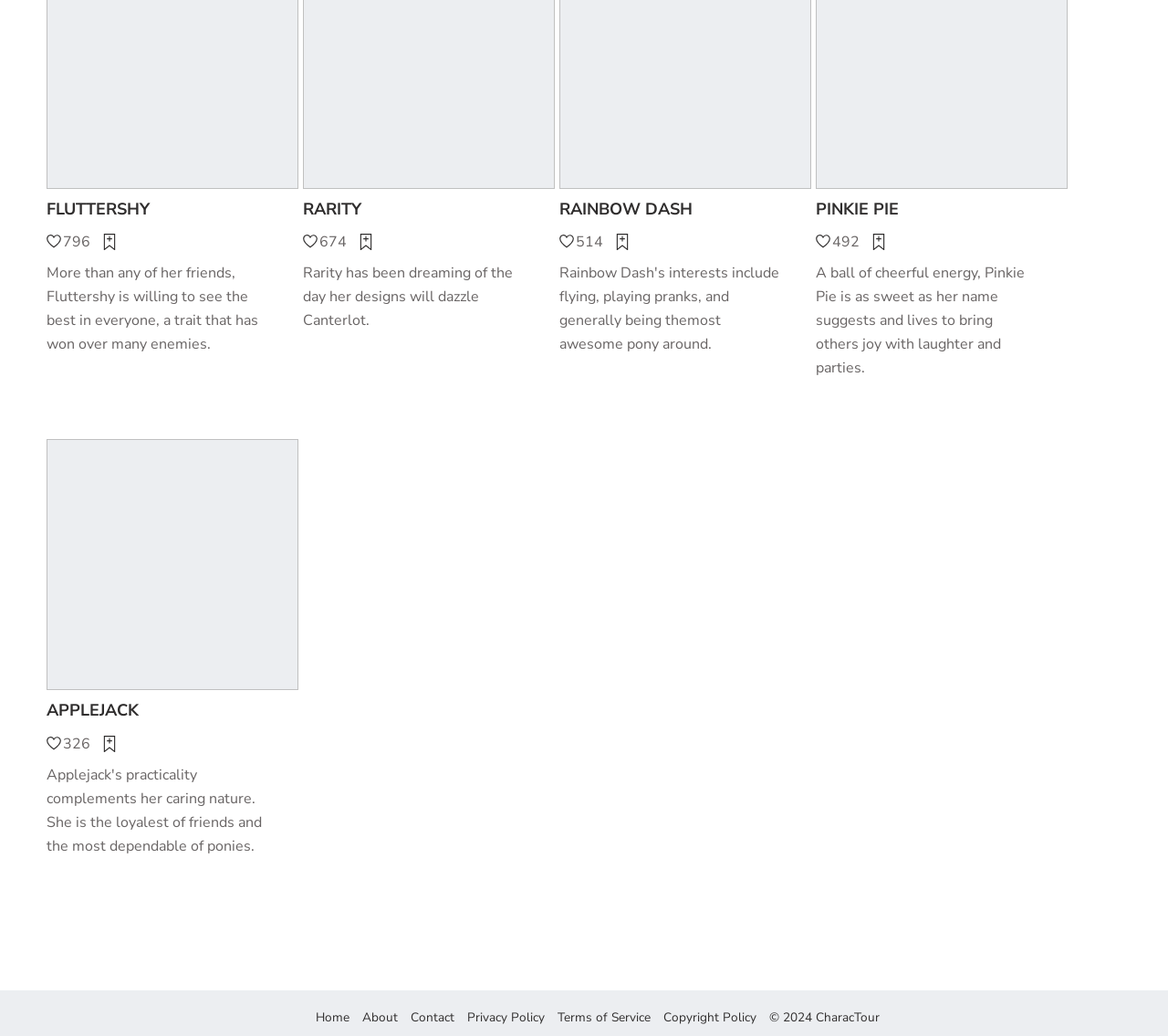Identify the bounding box coordinates of the element to click to follow this instruction: 'Check out Rainbow Dash'. Ensure the coordinates are four float values between 0 and 1, provided as [left, top, right, bottom].

[0.479, 0.191, 0.694, 0.213]